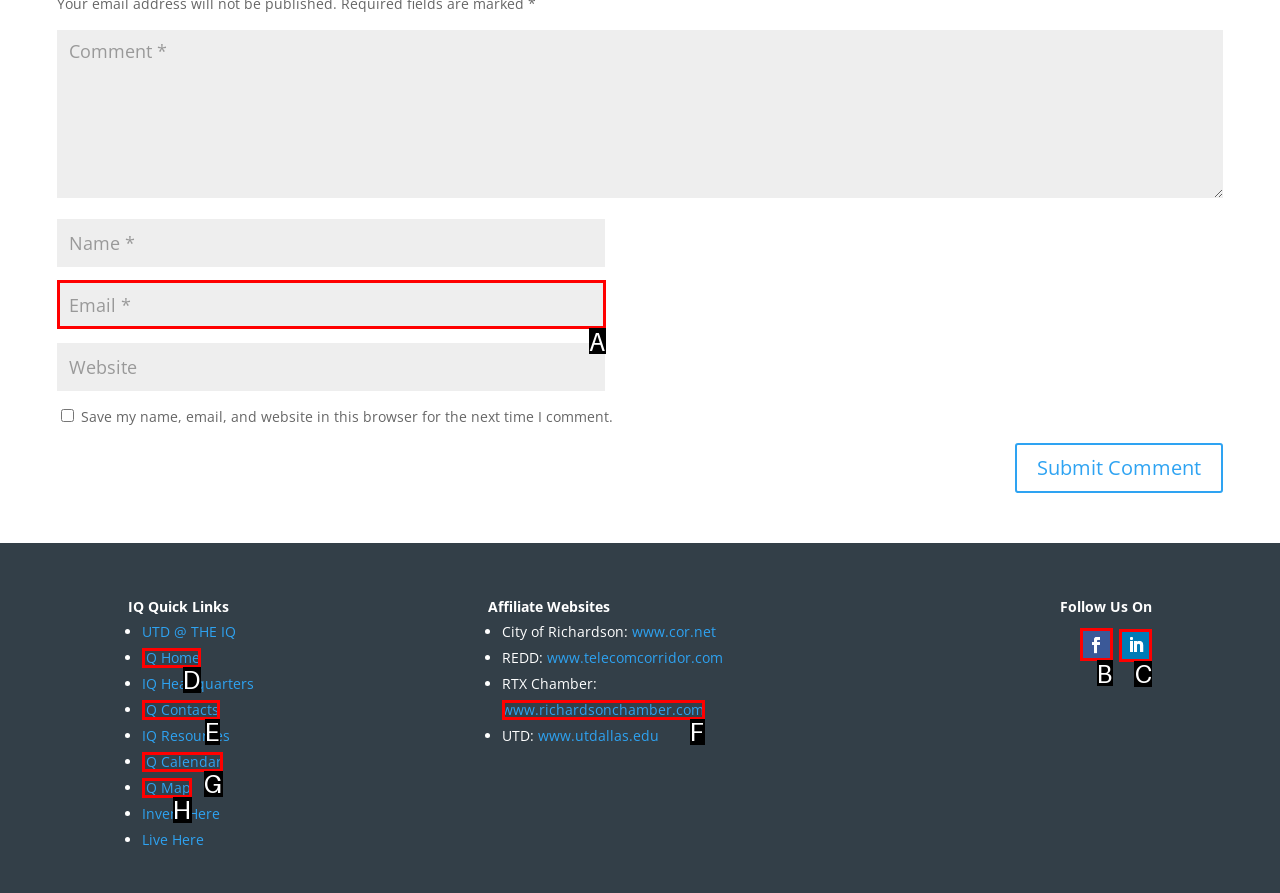Select the HTML element to finish the task: Follow on Facebook Reply with the letter of the correct option.

B